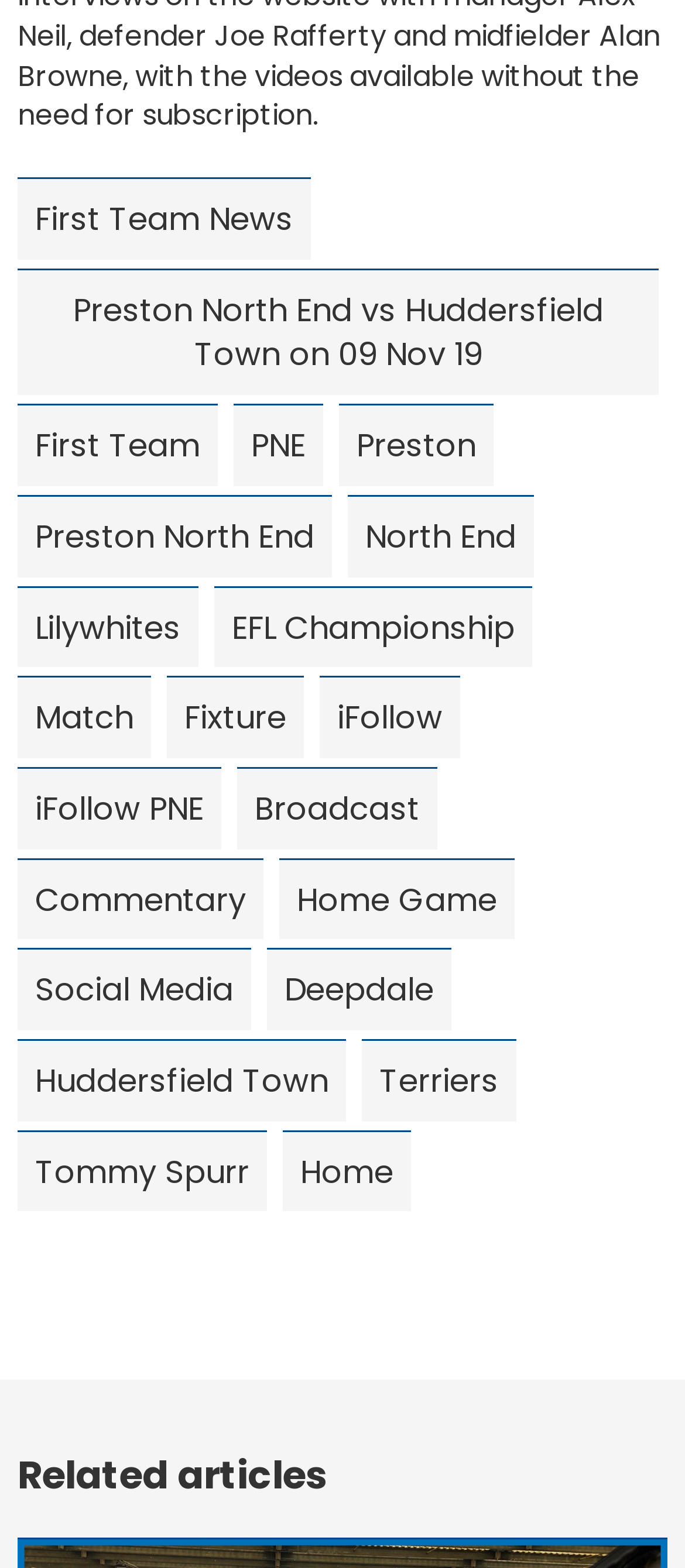What is the league in which the match is taking place?
Using the visual information, respond with a single word or phrase.

EFL Championship